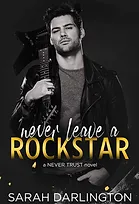Using the information from the screenshot, answer the following question thoroughly:
Is the rockstar holding a musical instrument?

According to the caption, the rockstar is holding a guitar, which is a musical instrument, indicating that the answer is yes.